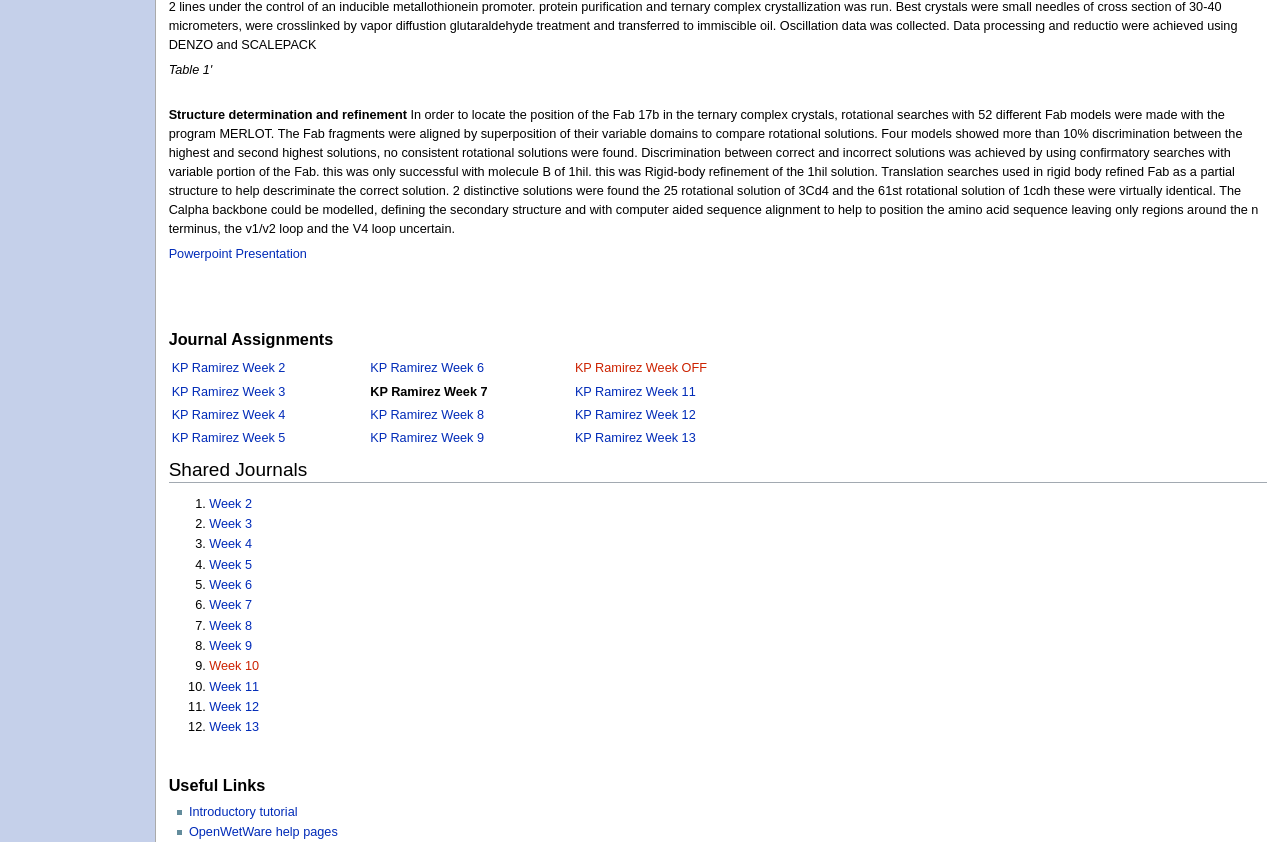Mark the bounding box of the element that matches the following description: "OpenWetWare help pages".

[0.148, 0.98, 0.264, 0.996]